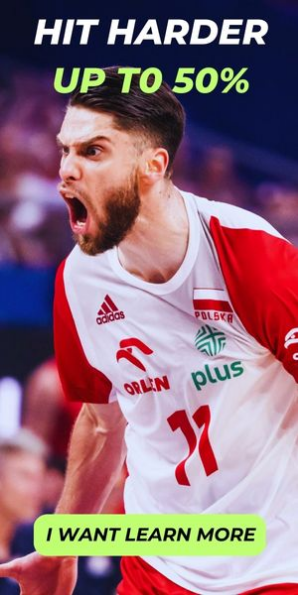What is the call-to-action at the bottom of the image?
Look at the image and respond with a single word or a short phrase.

I WANT LEARN MORE